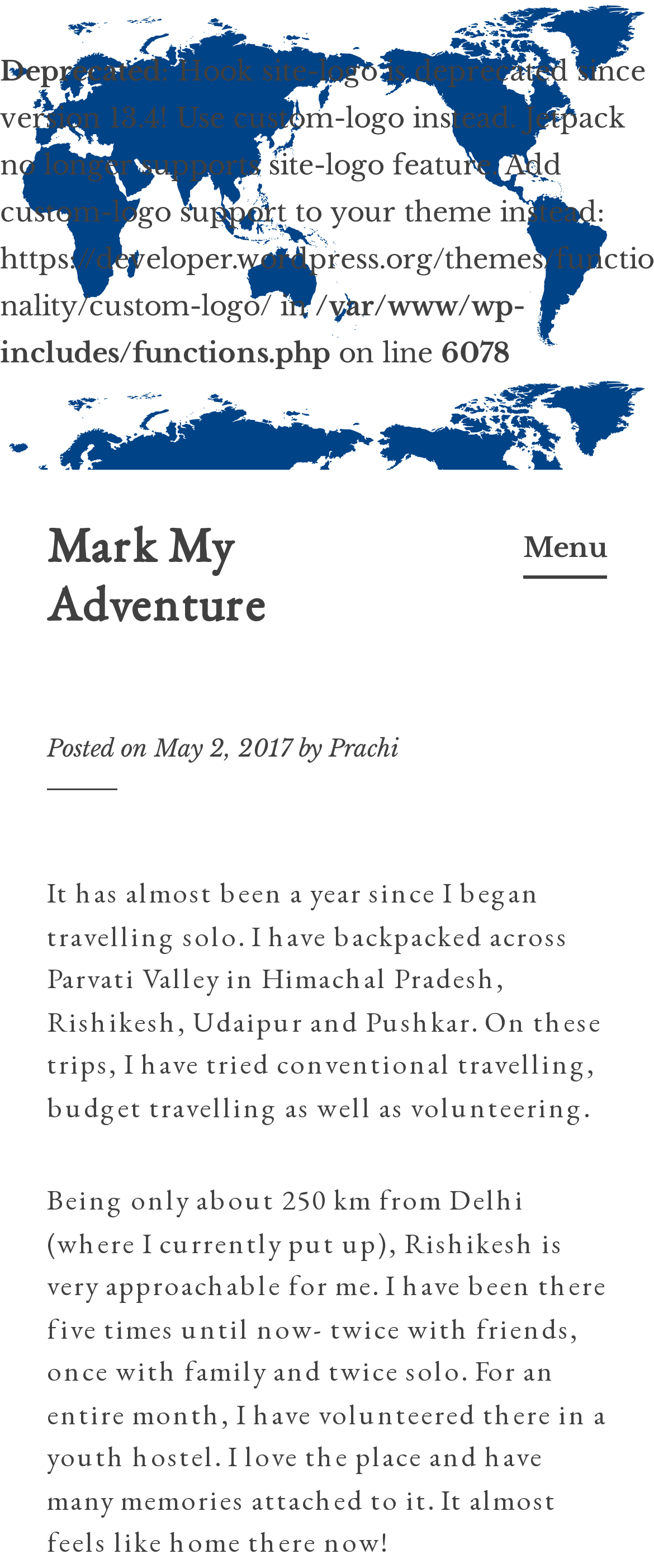Given the description "May 2, 2017November 20, 2019", determine the bounding box of the corresponding UI element.

[0.236, 0.467, 0.446, 0.486]